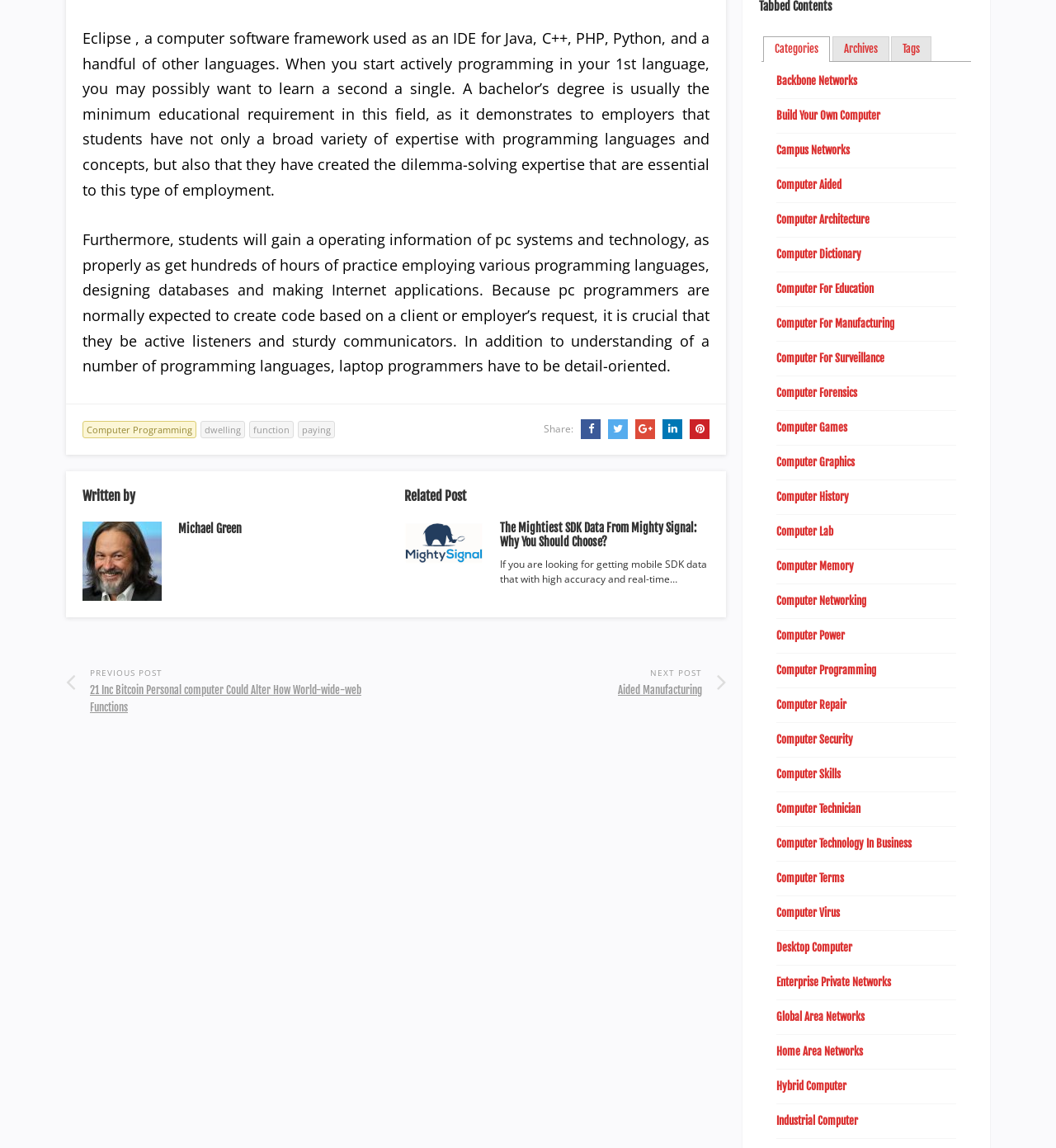Using the element description: "Categories", determine the bounding box coordinates for the specified UI element. The coordinates should be four float numbers between 0 and 1, [left, top, right, bottom].

[0.724, 0.032, 0.785, 0.054]